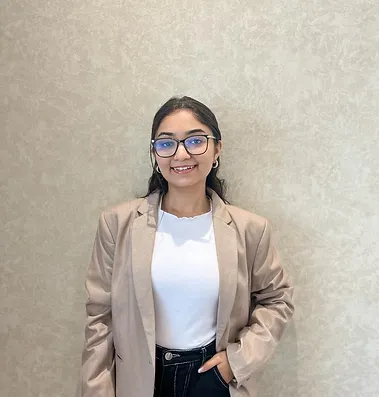Offer an in-depth caption of the image, mentioning all notable aspects.

The image features a young woman standing confidently against a light textured background. She is wearing a smart beige blazer over a white top, exuding a professional and polished appearance. Her long hair is styled neatly, and she has a warm smile that adds a friendly touch to her demeanor. This is Kashish Sarvaiya, Co-Founder of the Indian Journal for Research in Law and Management. A second-year Bachelor of Management Studies student at R.A. Podar College of Commerce and Economics, Kashish is passionate about marketing and believes in making management skills accessible to all. Her diverse internships highlight her commitment to sharing knowledge and empowering others through education.